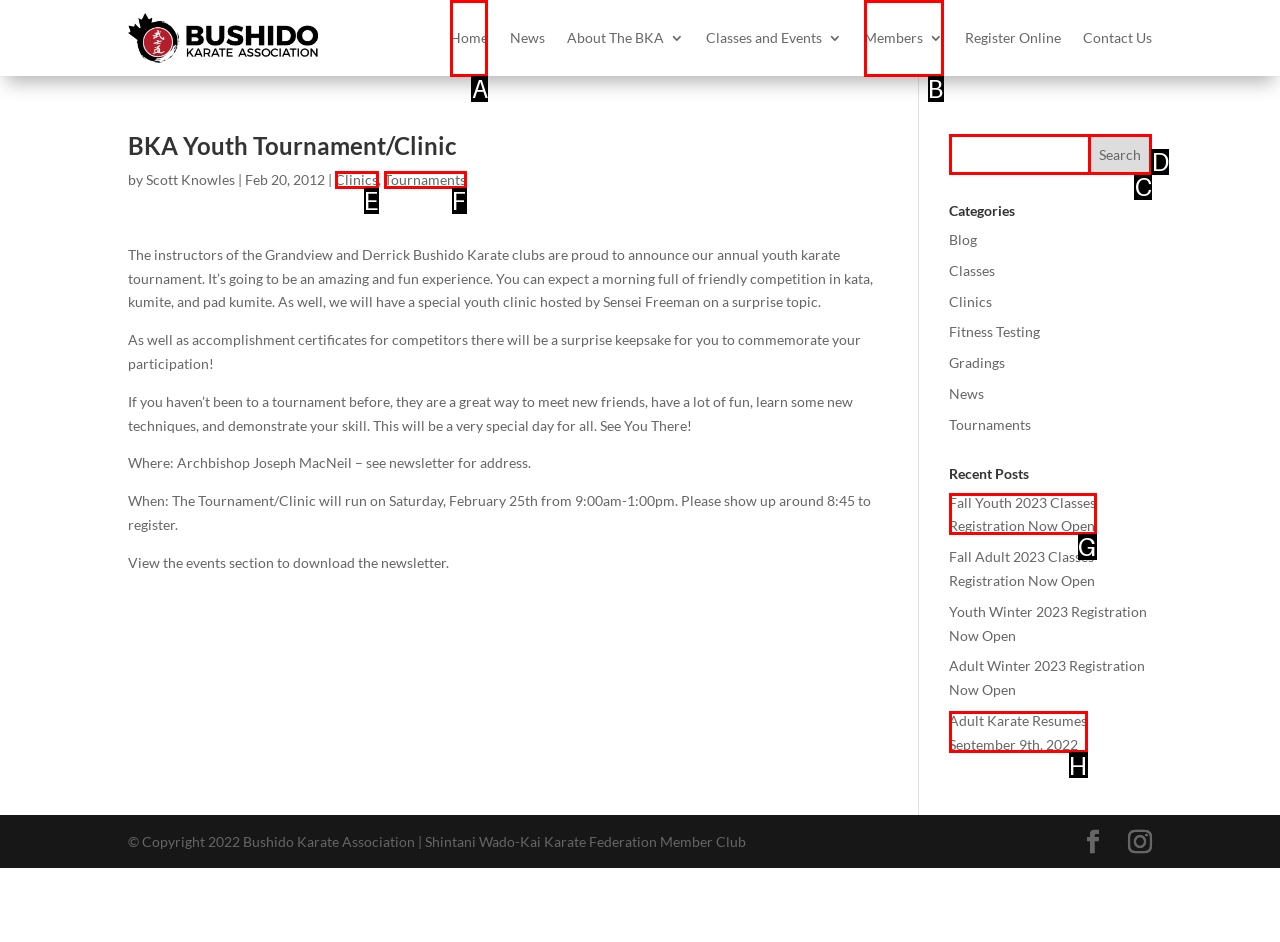Identify the appropriate lettered option to execute the following task: Click the 'Home' link
Respond with the letter of the selected choice.

A